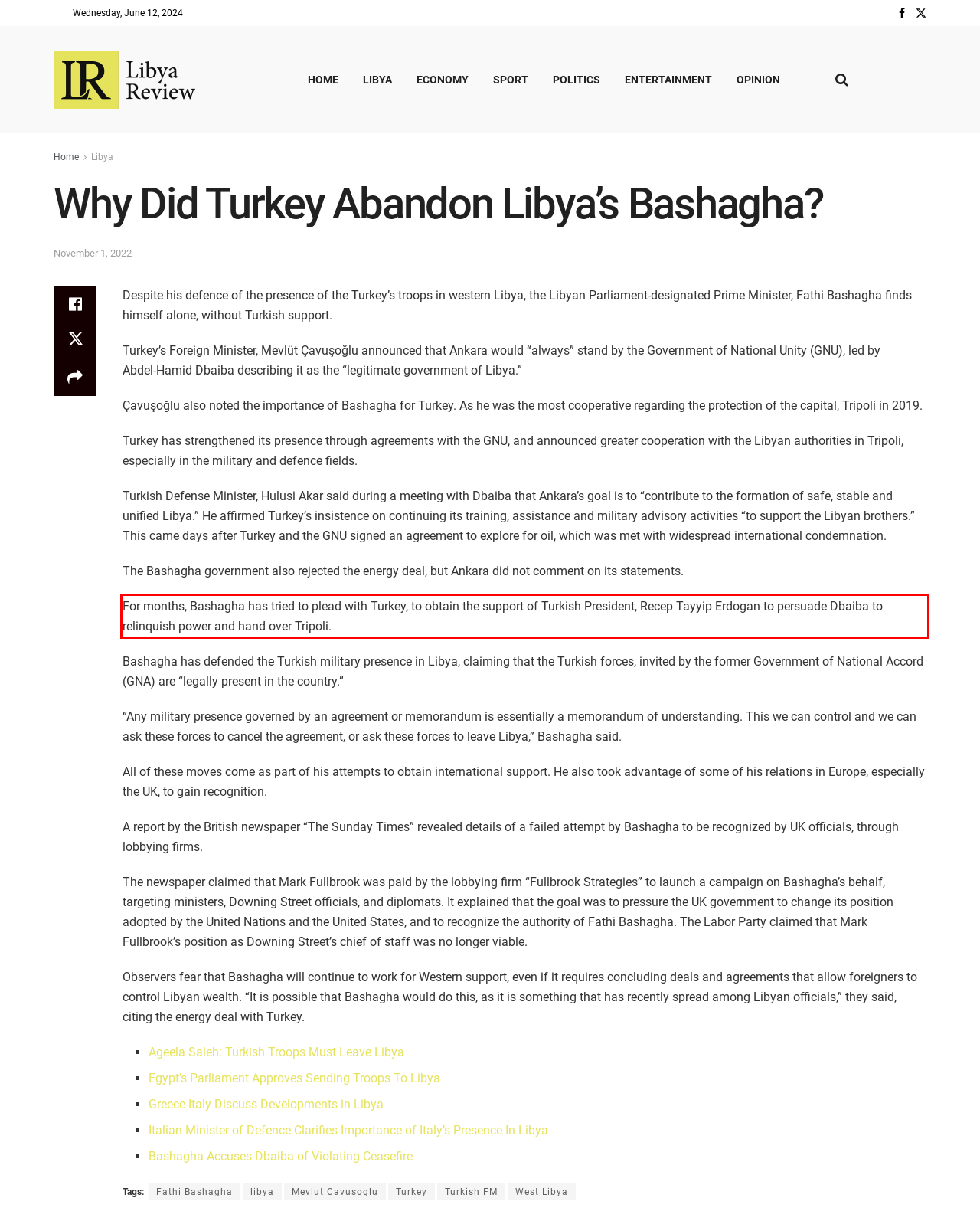Using the provided screenshot of a webpage, recognize and generate the text found within the red rectangle bounding box.

For months, Bashagha has tried to plead with Turkey, to obtain the support of Turkish President, Recep Tayyip Erdogan to persuade Dbaiba to relinquish power and hand over Tripoli.